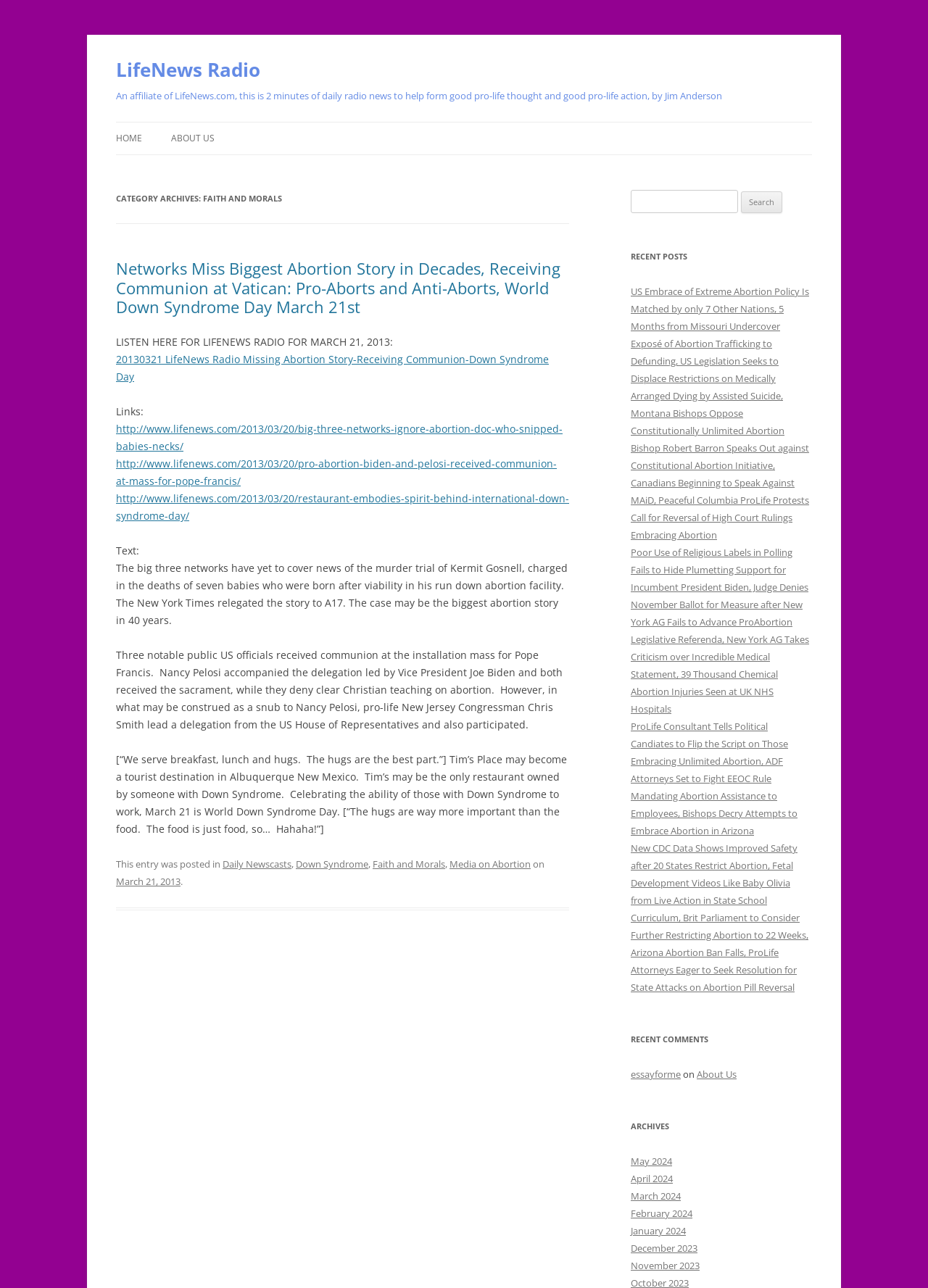Please give a succinct answer using a single word or phrase:
What is the category of the current article?

Faith and Morals